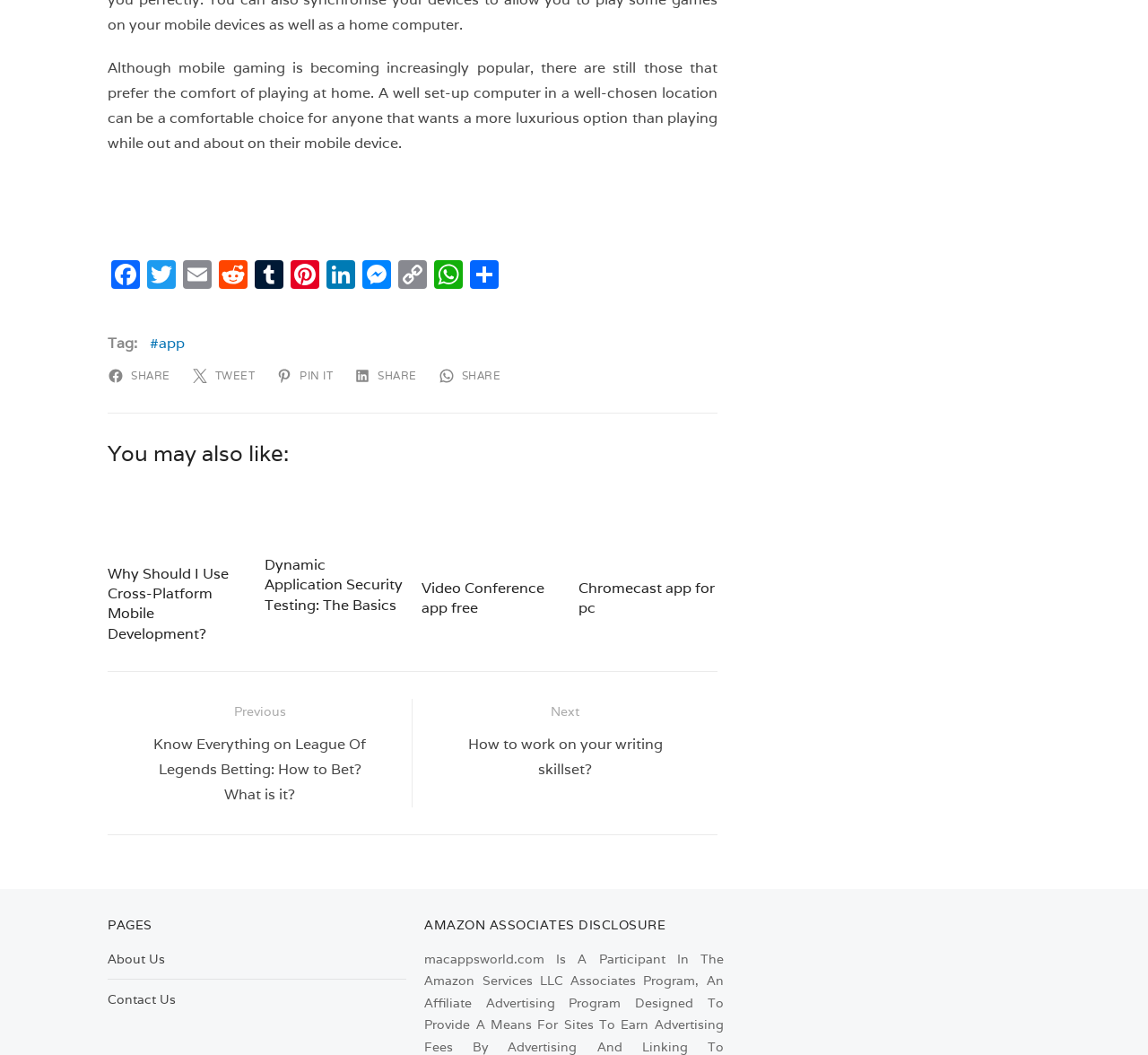Determine the bounding box coordinates of the clickable region to execute the instruction: "Share on Twitter". The coordinates should be four float numbers between 0 and 1, denoted as [left, top, right, bottom].

[0.125, 0.246, 0.156, 0.278]